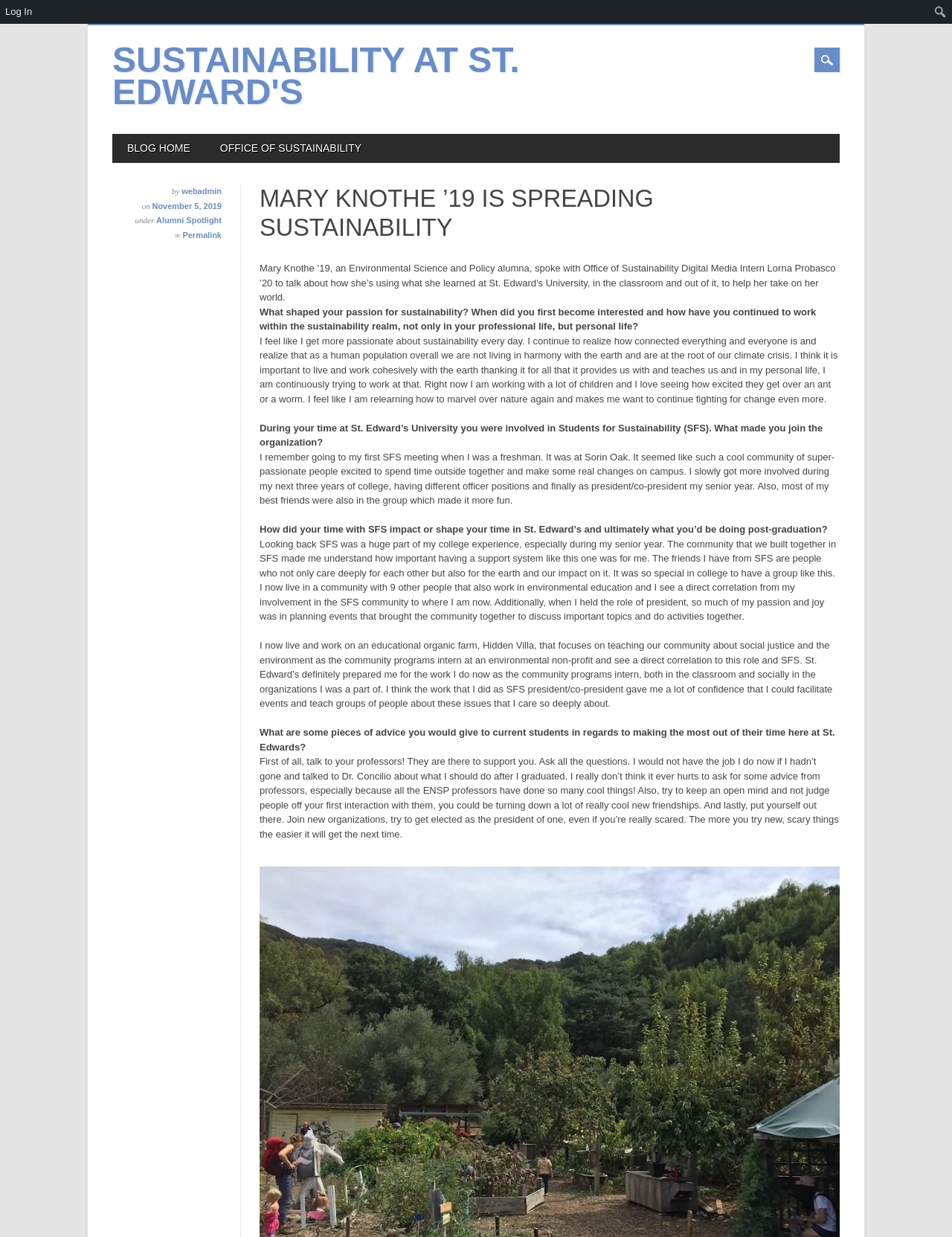What is the name of the organization where Mary Knothe works?
Give a detailed and exhaustive answer to the question.

According to the article, Mary Knothe 'now live and work on an educational organic farm, Hidden Villa, that focuses on teaching our community about social justice and the environment as the community programs intern at an environmental non-profit'.